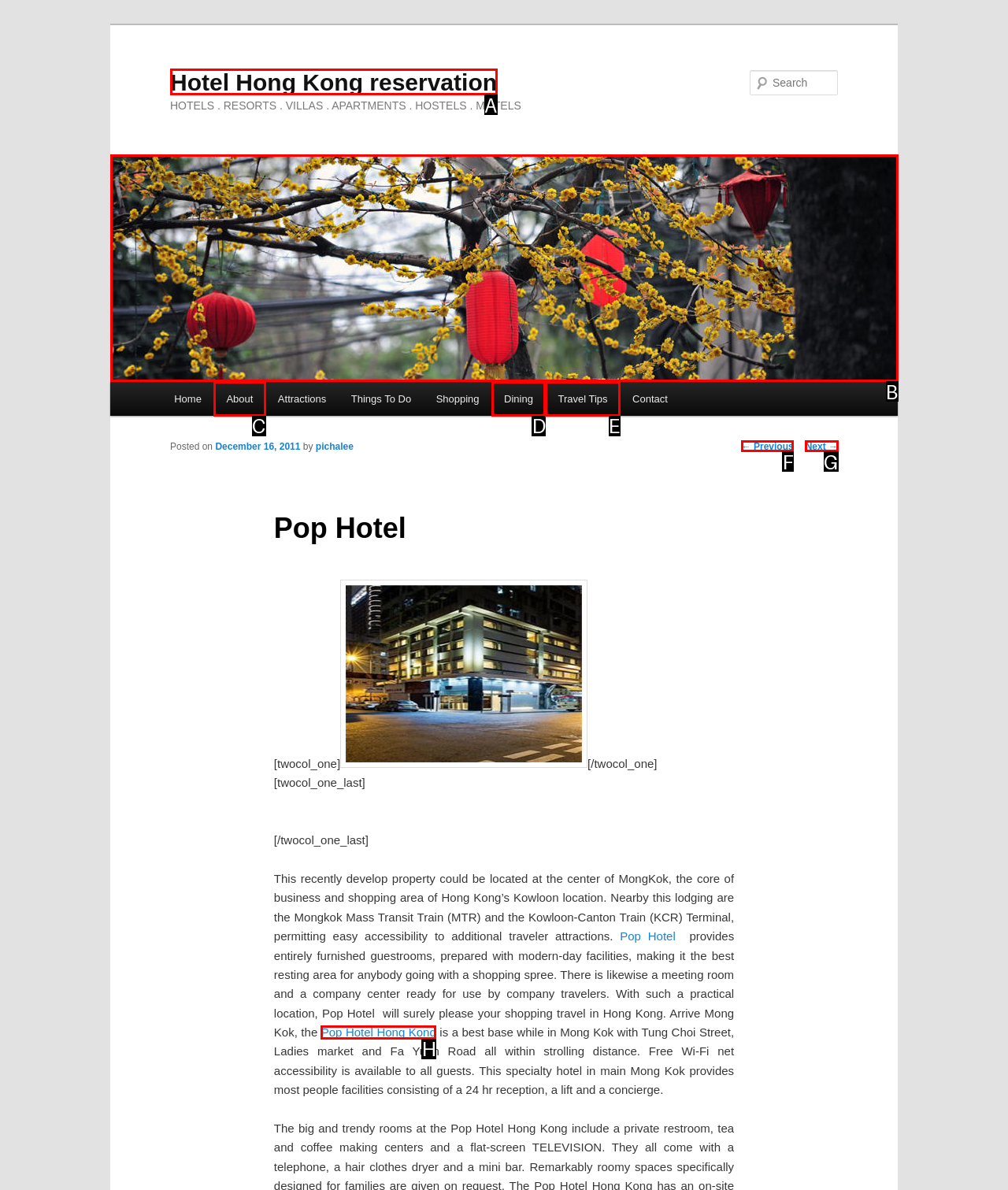From the provided options, which letter corresponds to the element described as: Next →
Answer with the letter only.

G